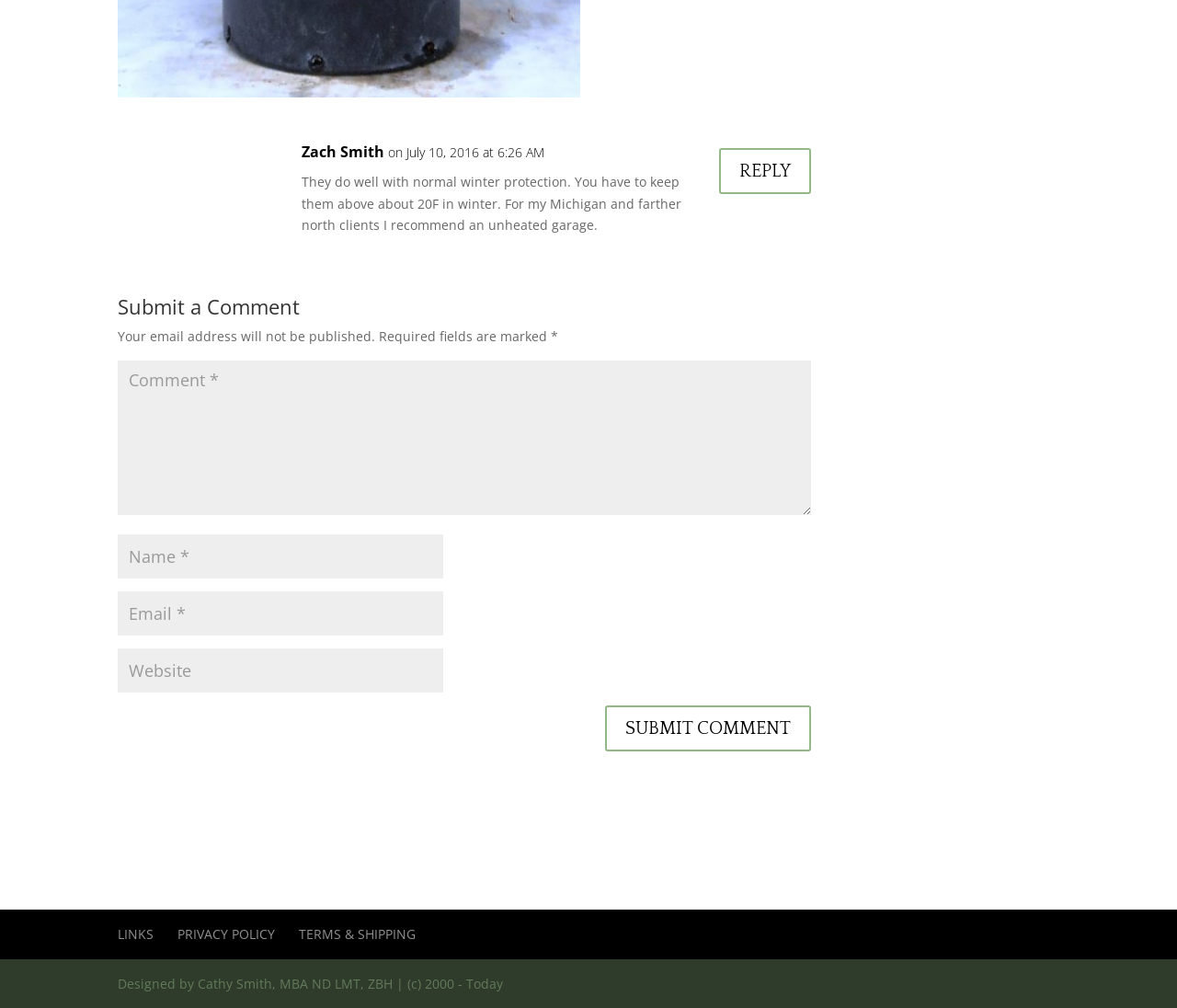Point out the bounding box coordinates of the section to click in order to follow this instruction: "Click on the link to view more links".

[0.1, 0.918, 0.13, 0.935]